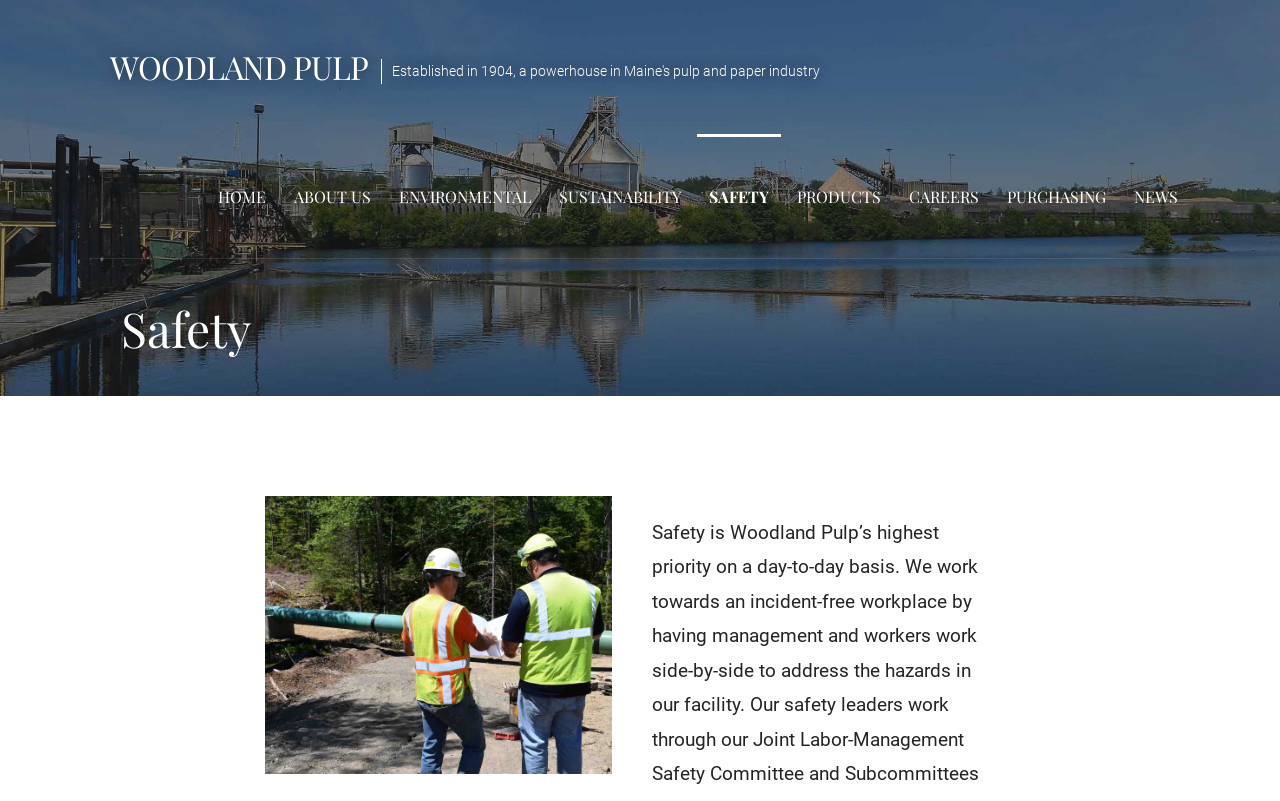Could you find the bounding box coordinates of the clickable area to complete this instruction: "view safety information"?

[0.545, 0.167, 0.61, 0.322]